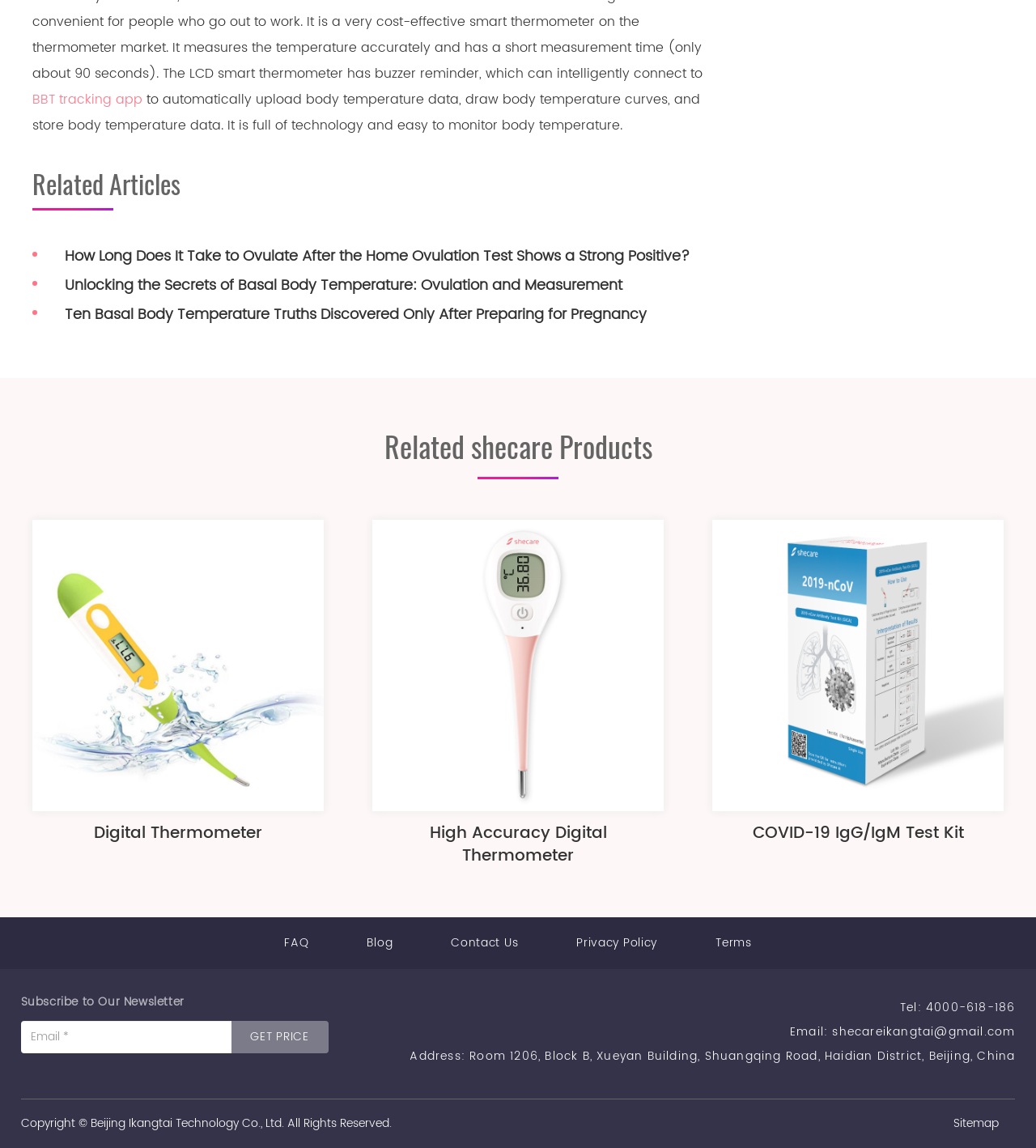Can you show the bounding box coordinates of the region to click on to complete the task described in the instruction: "view the FAQ"?

[0.275, 0.814, 0.298, 0.829]